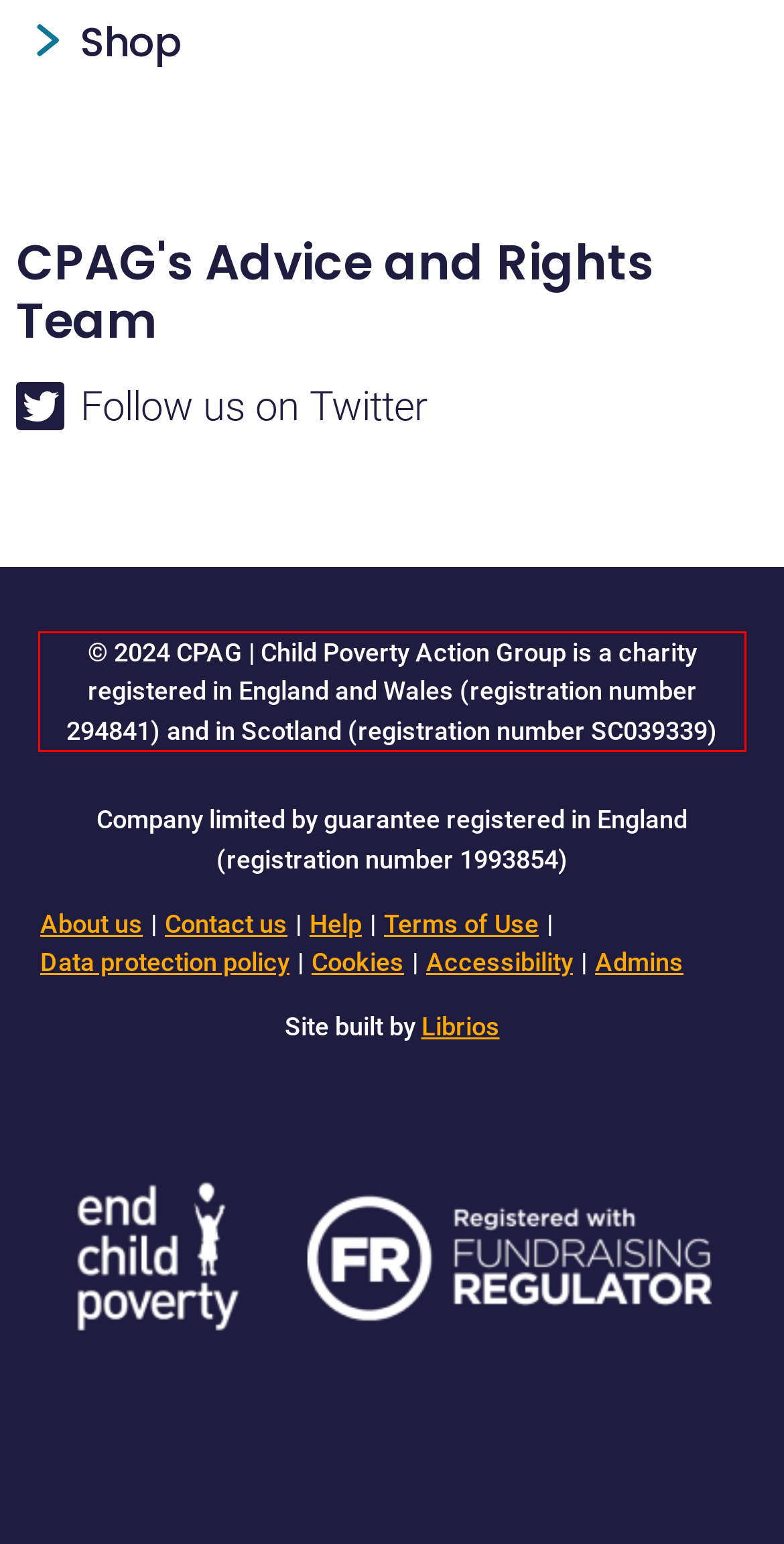By examining the provided screenshot of a webpage, recognize the text within the red bounding box and generate its text content.

© 2024 CPAG | Child Poverty Action Group is a charity registered in England and Wales (registration number 294841) and in Scotland (registration number SC039339)